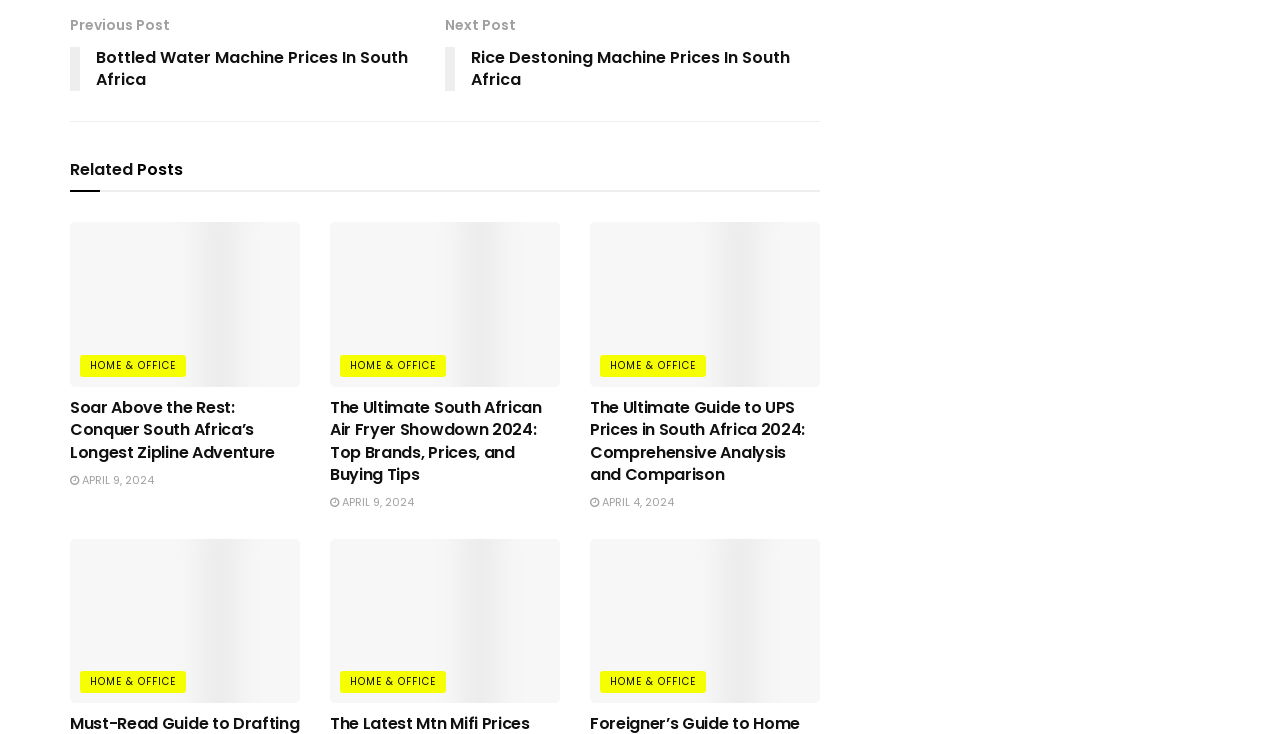Extract the bounding box of the UI element described as: "April 9, 2024".

[0.258, 0.674, 0.323, 0.695]